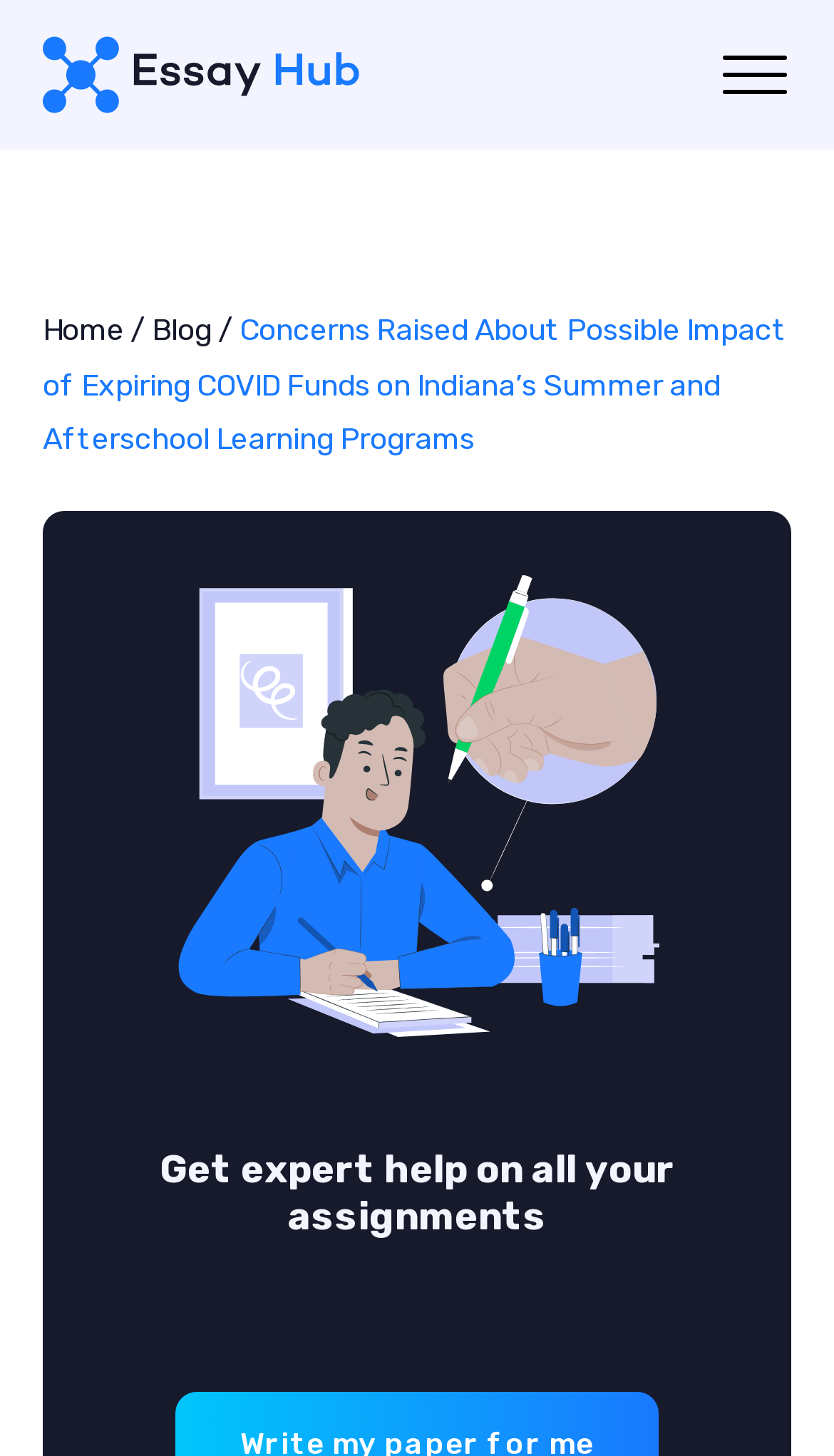Describe all significant elements and features of the webpage.

The webpage appears to be a blog post titled "Concerns Raised About Possible Impact of Expiring COVID Funds on Indiana's Summer and Afterschool Learning Programs". At the top left of the page, there is a link to "EssayHub" accompanied by a small image. To the right of the link, there are two more links, "Home" and "Blog", separated by a slash. 

Below the top navigation bar, the main title of the blog post is displayed prominently. The title is followed by a large image that takes up most of the width of the page. 

Further down the page, there is a heading that reads "Get expert help on all your assignments", which suggests that the blog post may be related to academic or educational topics. The meta description mentions a report emphasizing the importance of continued funding, which may be the topic of the blog post.